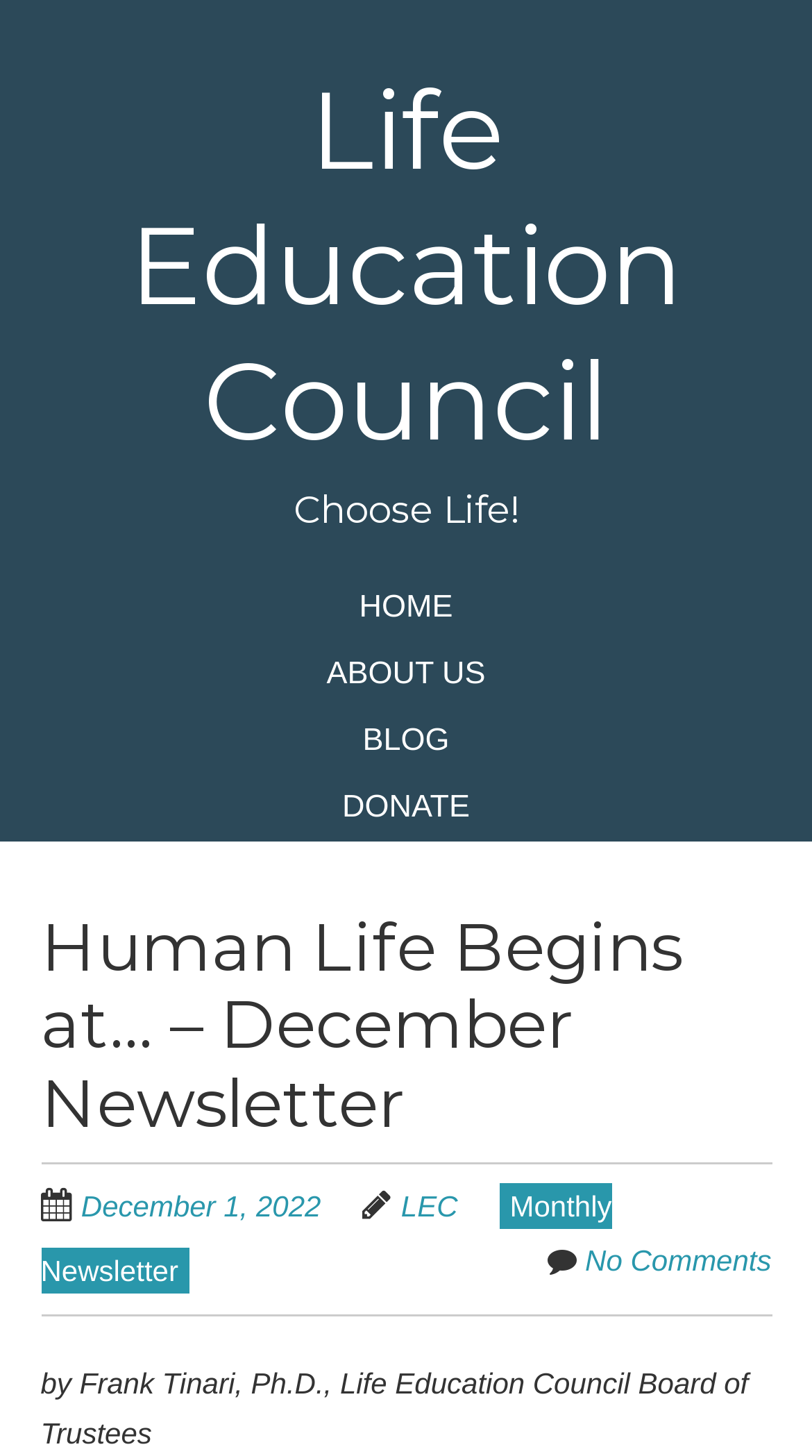What is the name of the organization?
Answer the question with just one word or phrase using the image.

Life Education Council